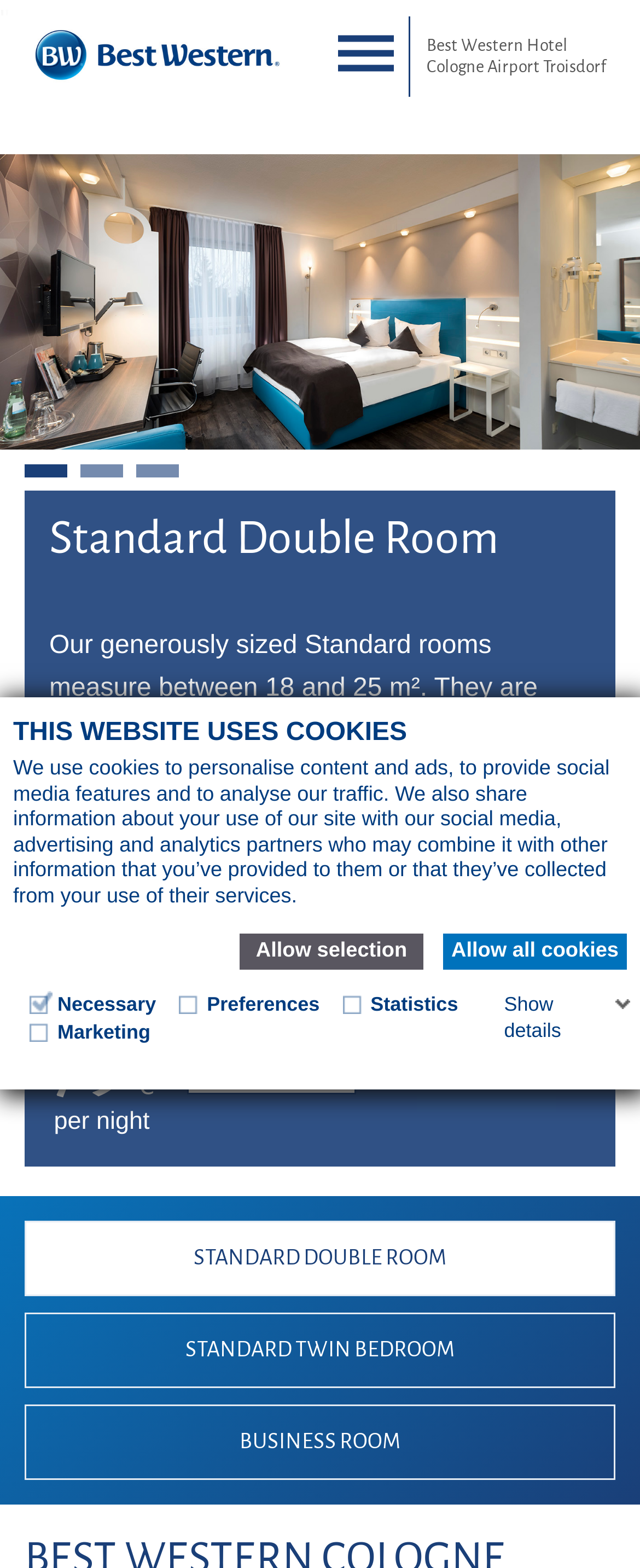Specify the bounding box coordinates of the area that needs to be clicked to achieve the following instruction: "Book a Standard Double Room".

[0.292, 0.66, 0.556, 0.698]